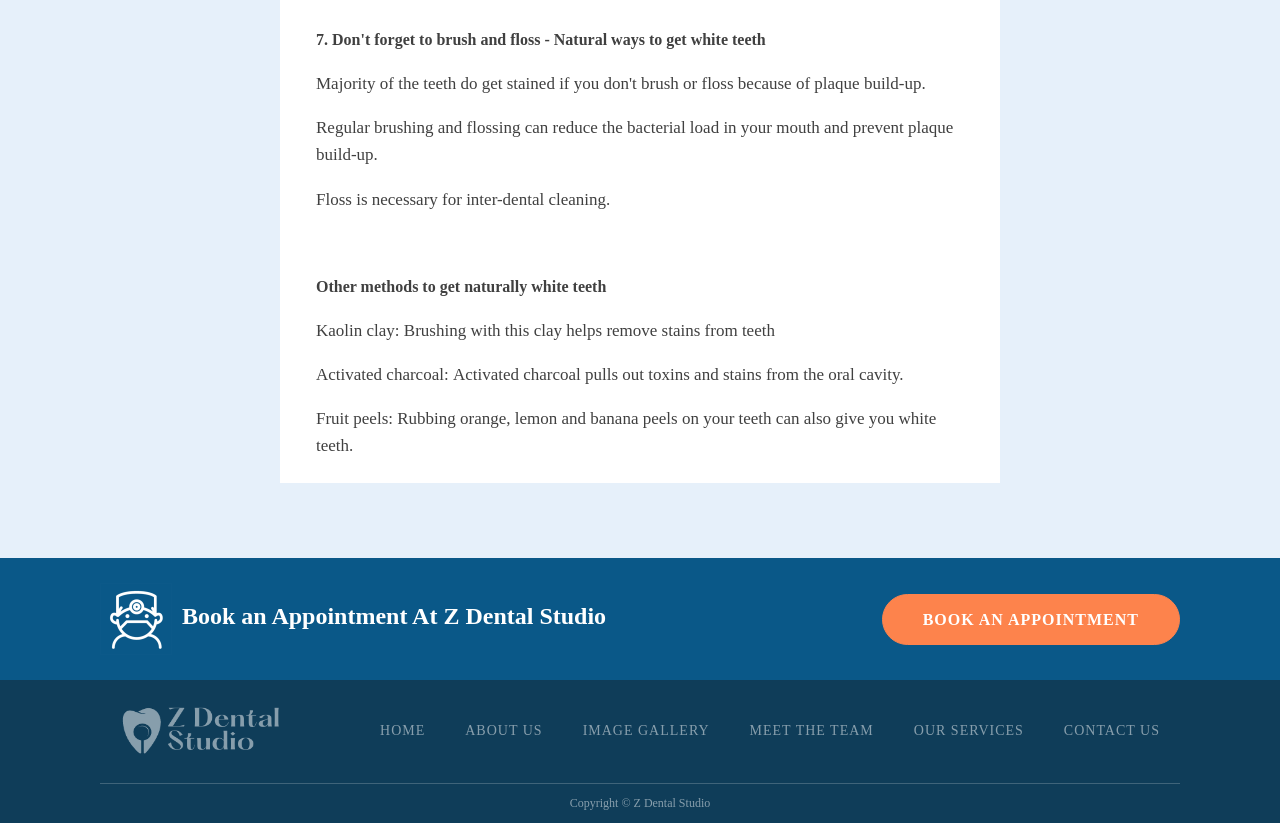Determine the bounding box coordinates of the UI element described below. Use the format (top-left x, top-left y, bottom-right x, bottom-right y) with floating point numbers between 0 and 1: Contact Us

[0.816, 0.851, 0.922, 0.927]